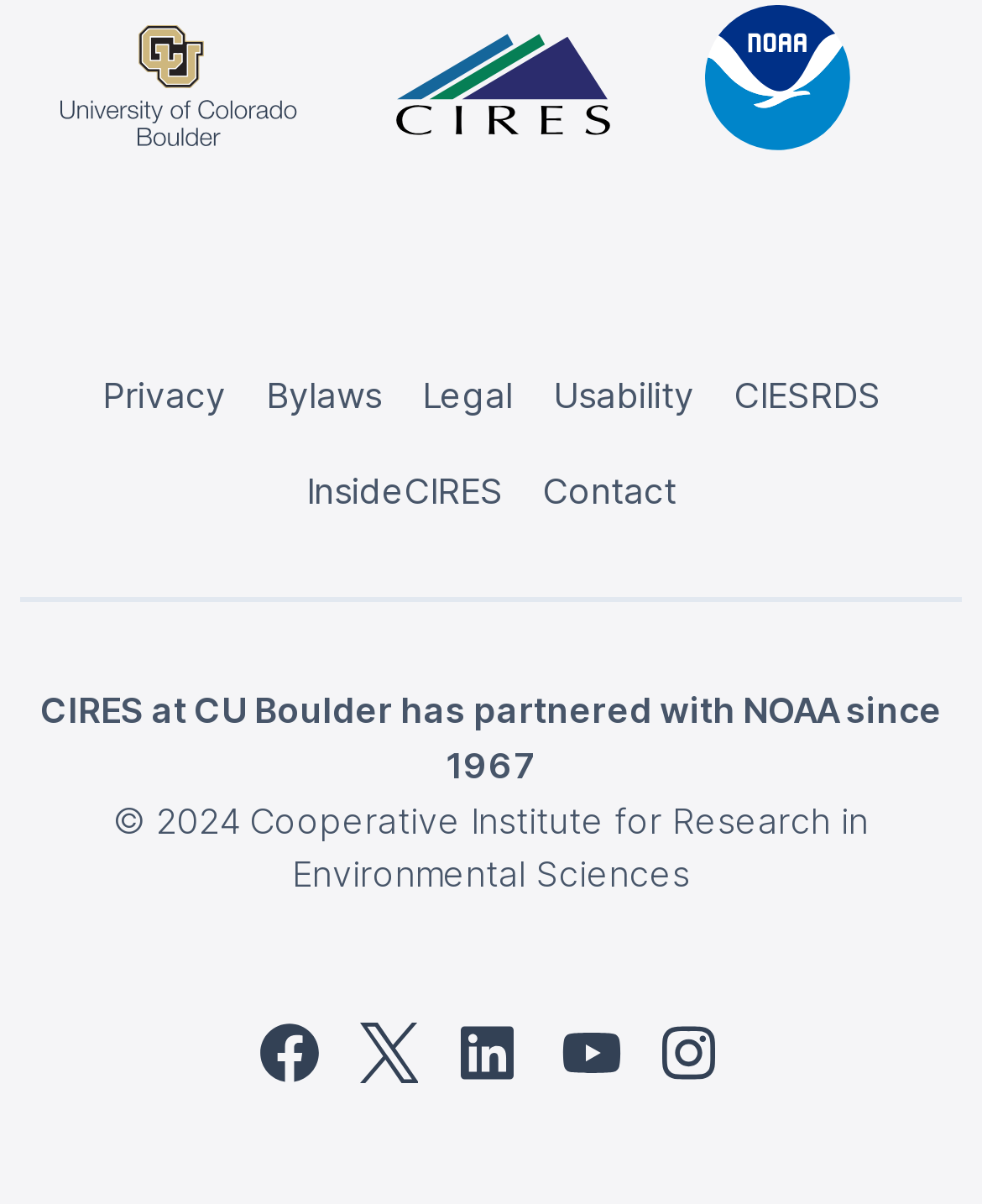Specify the bounding box coordinates of the area to click in order to follow the given instruction: "Go to the Facebook page."

[0.264, 0.816, 0.326, 0.933]